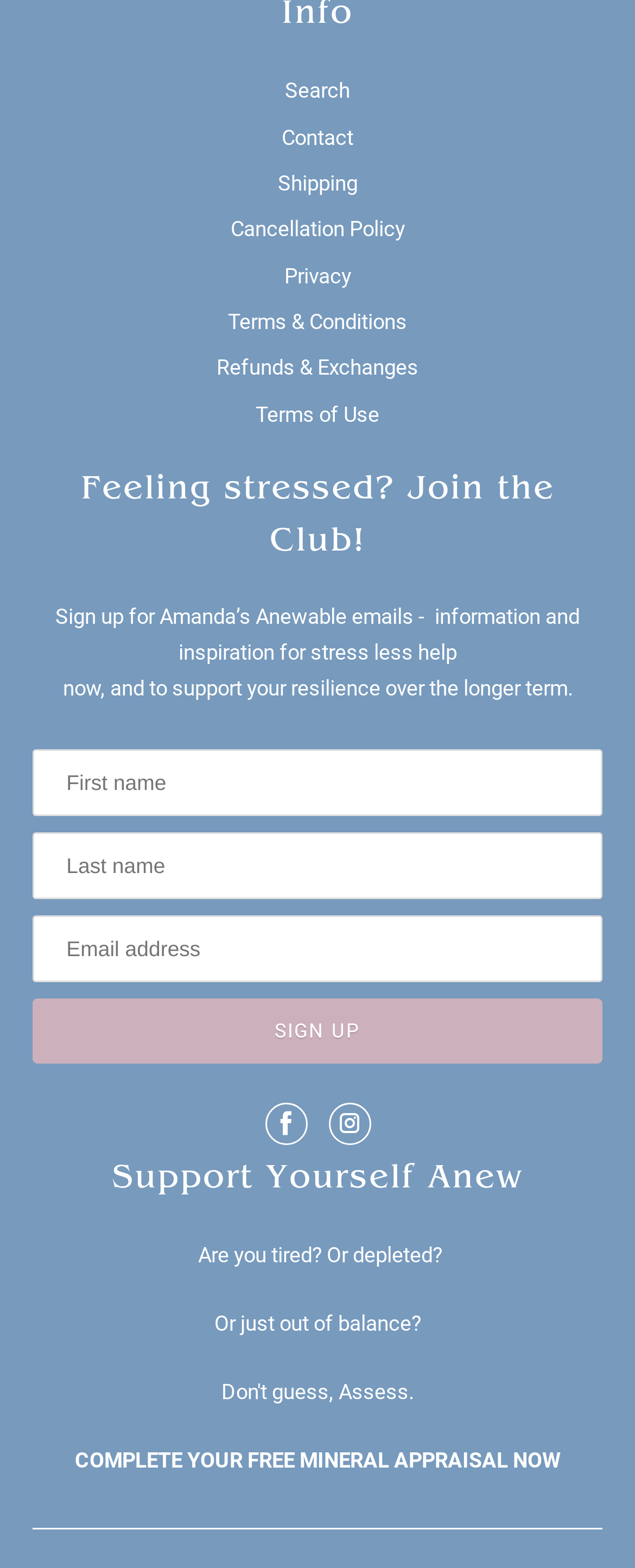Determine the bounding box coordinates for the HTML element described here: "aria-label="Email address" name="contact[email]" placeholder="Email address"".

[0.051, 0.583, 0.949, 0.626]